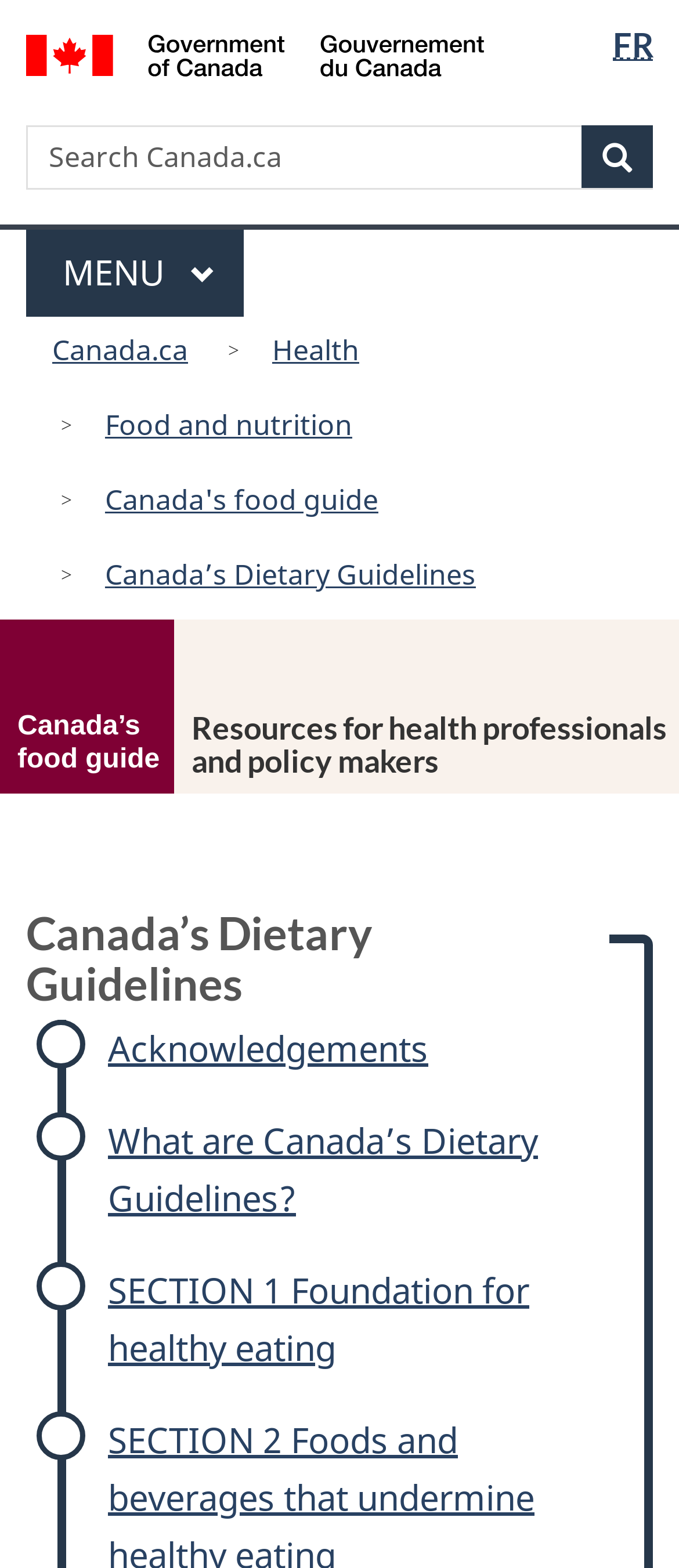What is the search button text?
Refer to the image and give a detailed answer to the question.

The search button text is 'Search', which is located next to the search box and allows users to submit their search queries.